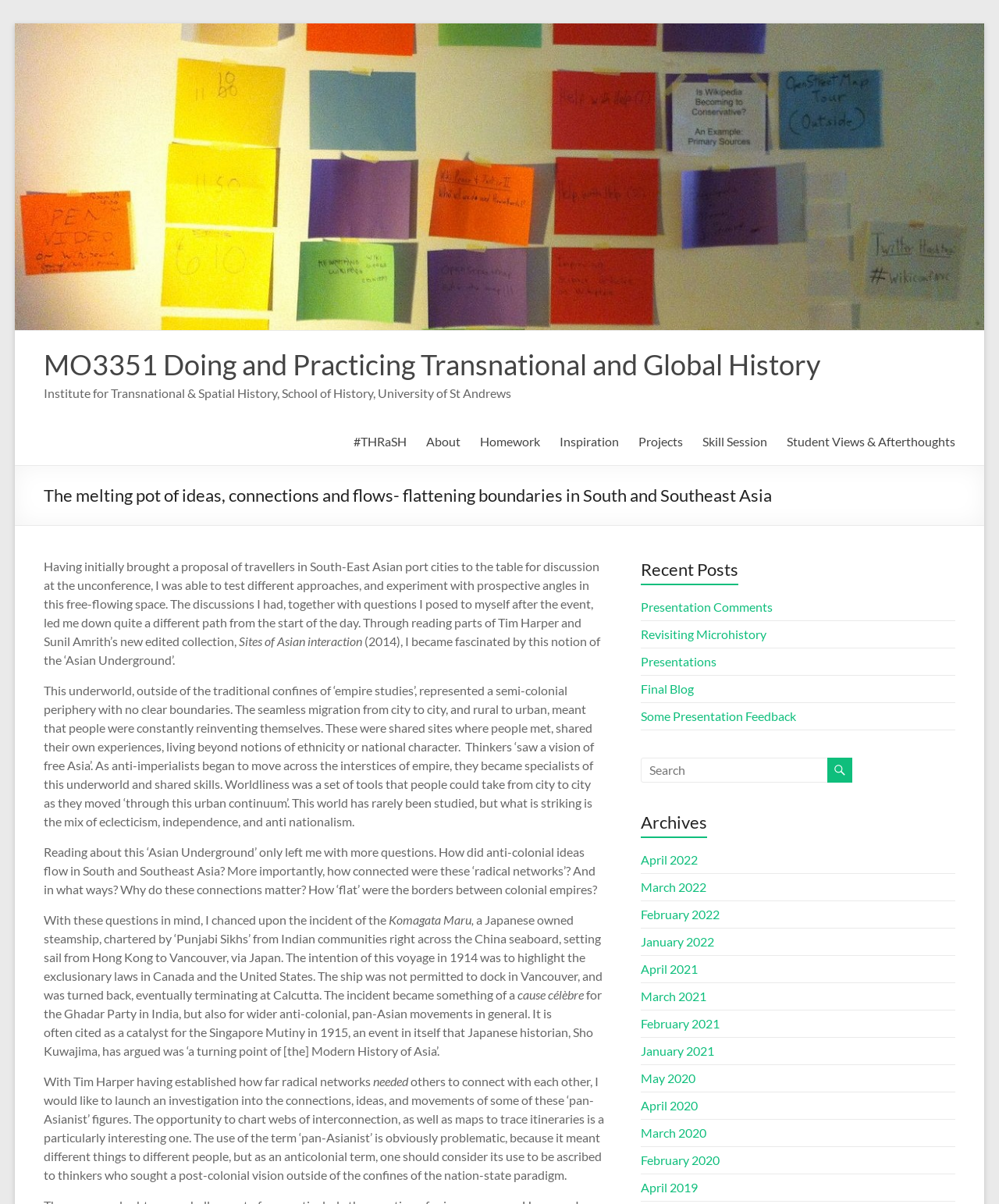What is the topic of discussion in the 'Asian Underground'?
Using the image provided, answer with just one word or phrase.

Anti-colonial ideas